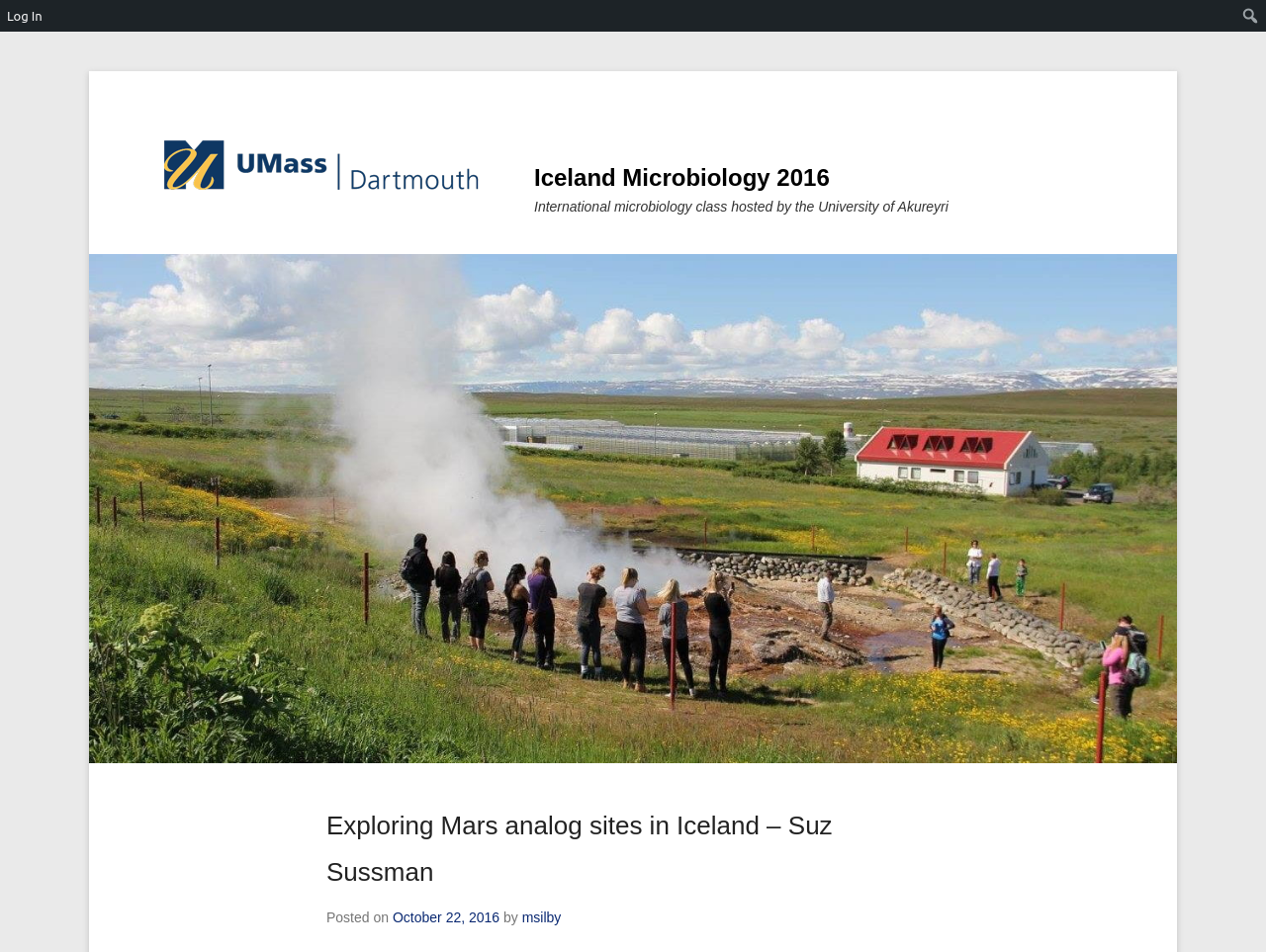Generate a detailed explanation of the webpage's features and information.

The webpage appears to be a blog post or article about exploring Mars analog sites in Iceland. At the top left of the page, there is a link and an image, which are likely a logo or a profile picture. 

Below the logo, there are two headings. The first heading reads "Iceland Microbiology 2016" and has a link with the same text. The second heading is "International microbiology class hosted by the University of Akureyri". 

On the right side of the page, near the top, there is a link that says "Log In". 

In the main content area, there is a header section that contains the title of the post, "Exploring Mars analog sites in Iceland – Suz Sussman", which is also a link. Below the title, there is a line of text that says "Posted on October 22, 2016 by msilby". 

At the top right corner of the page, there is a search box with a placeholder text "Search".